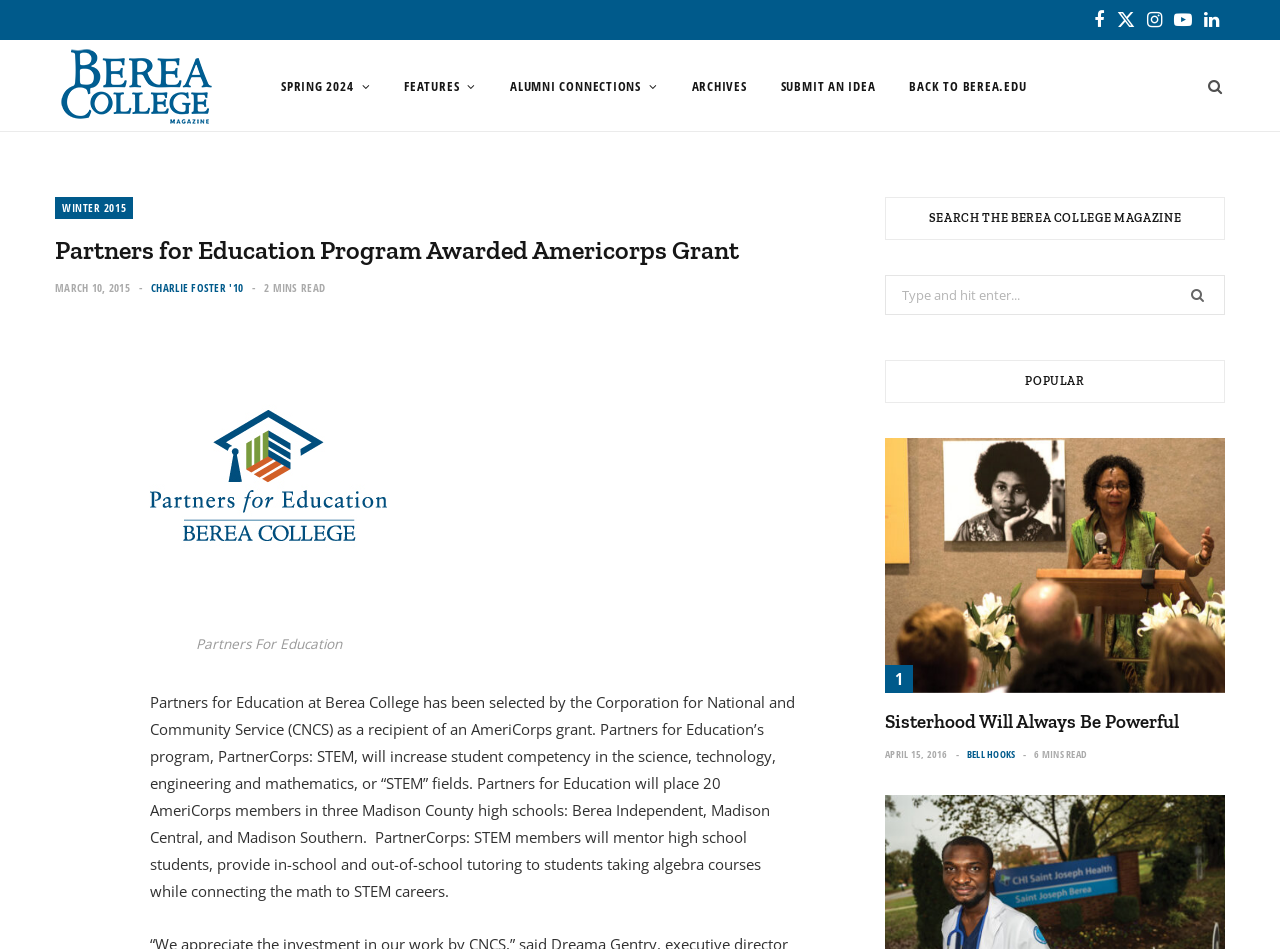Show the bounding box coordinates for the element that needs to be clicked to execute the following instruction: "Search the Berea College Magazine". Provide the coordinates in the form of four float numbers between 0 and 1, i.e., [left, top, right, bottom].

[0.691, 0.29, 0.957, 0.332]